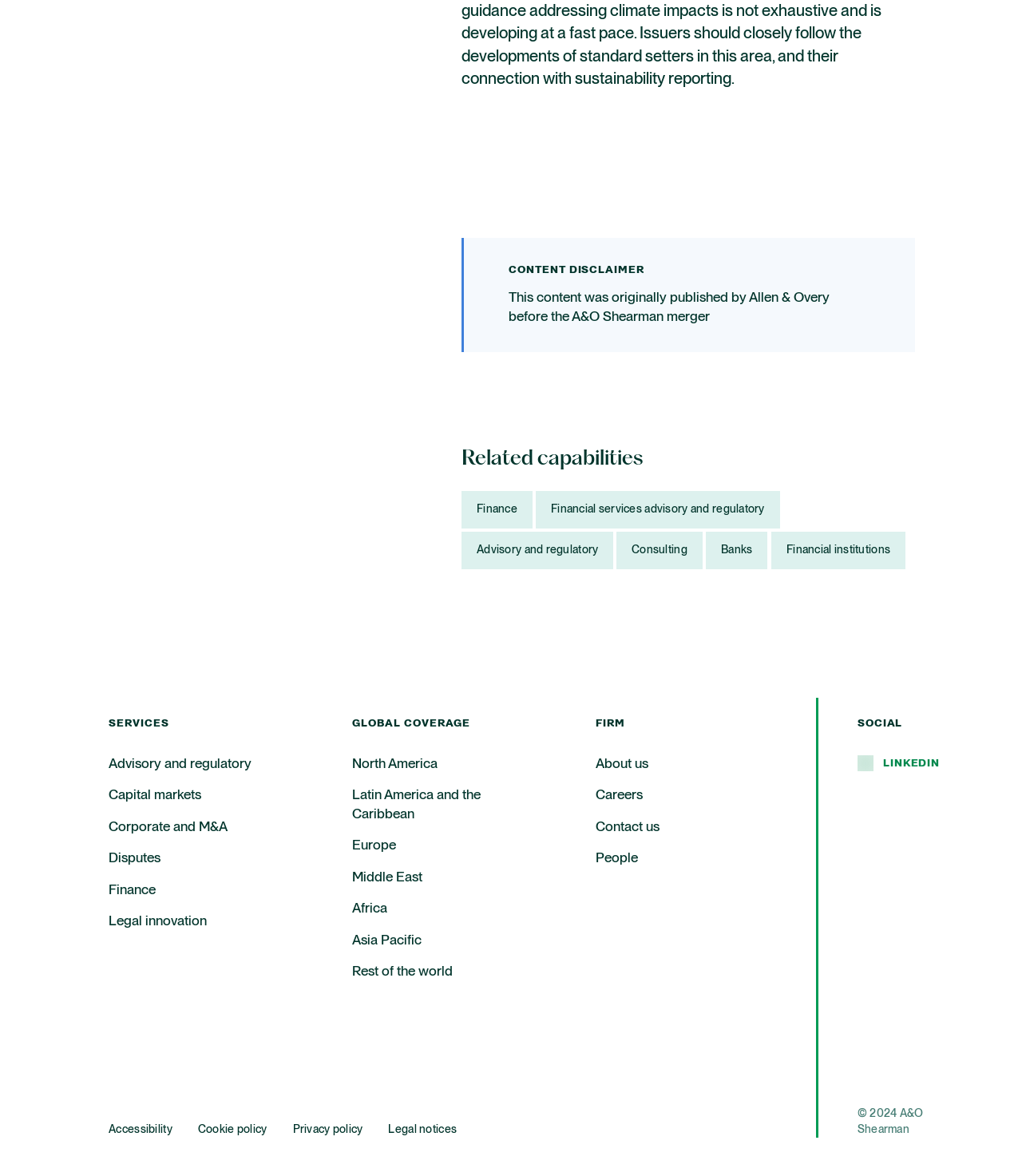What is the disclaimer about? Refer to the image and provide a one-word or short phrase answer.

Content originally published by Allen & Overy